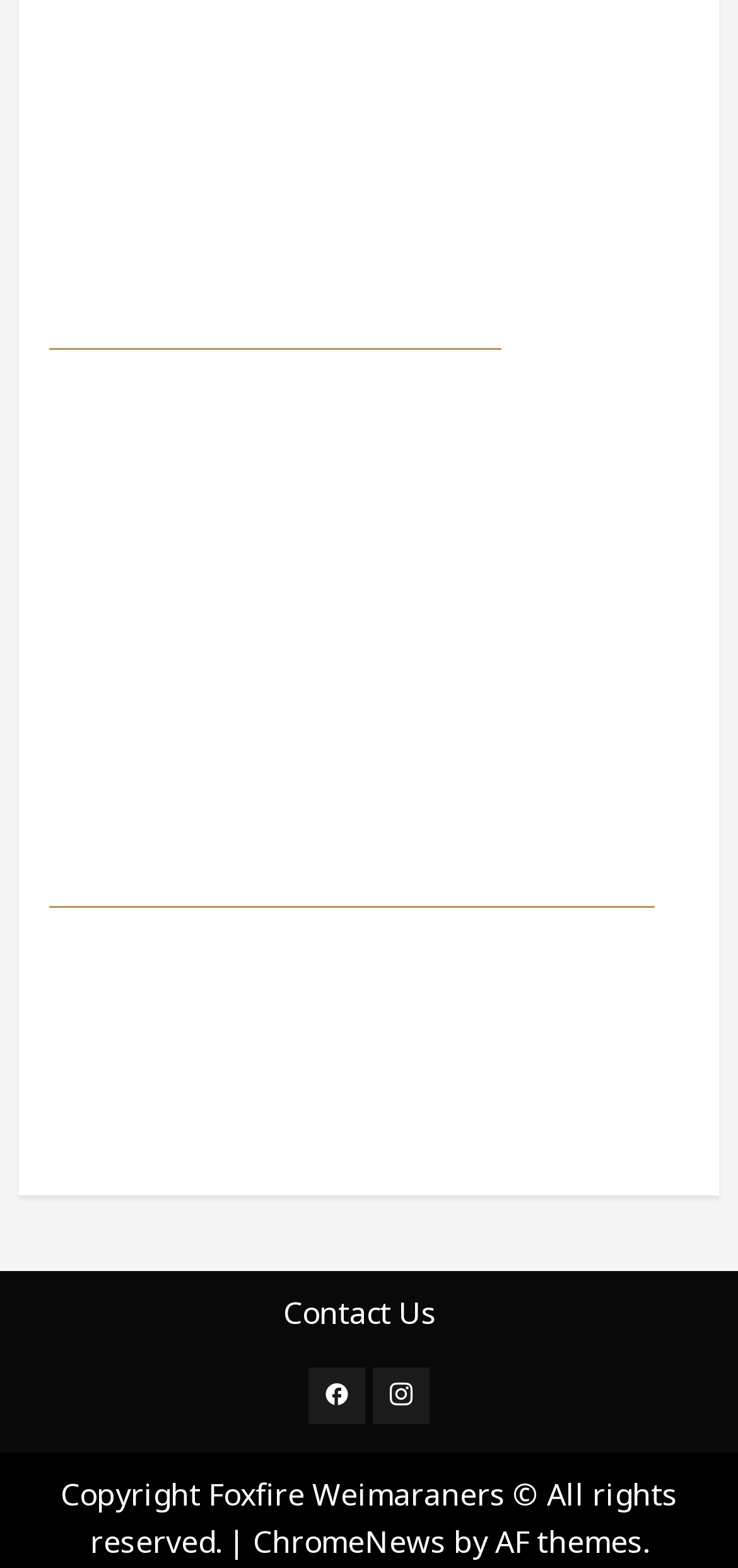What is the theme provider?
Provide an in-depth answer to the question, covering all aspects.

I looked at the static text at the bottom of the page and found the theme provider information, which is 'by AF themes.' The relevant part is 'AF themes'.